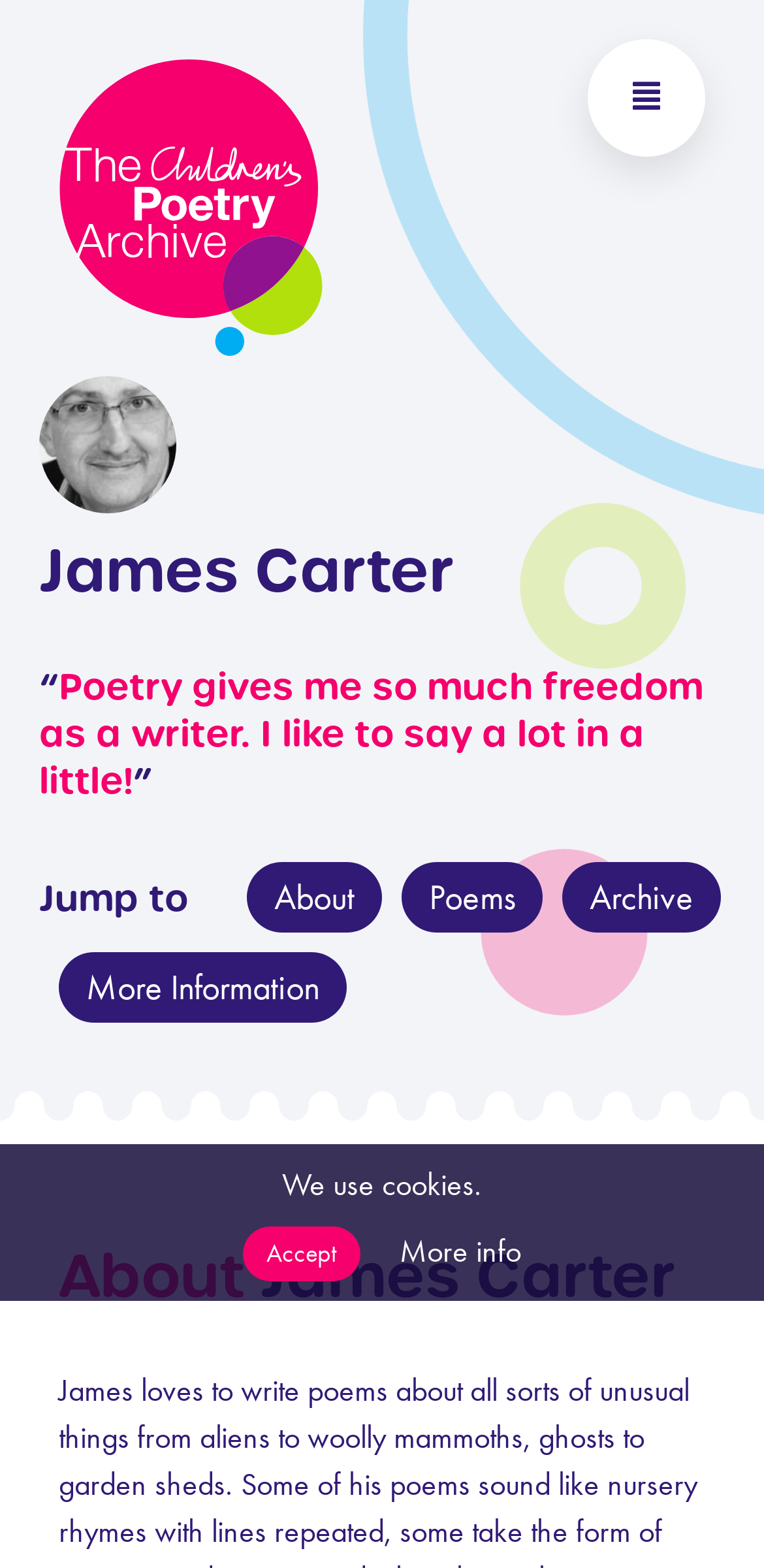What are the main sections of the webpage?
Please provide a single word or phrase in response based on the screenshot.

About, Poems, Archive